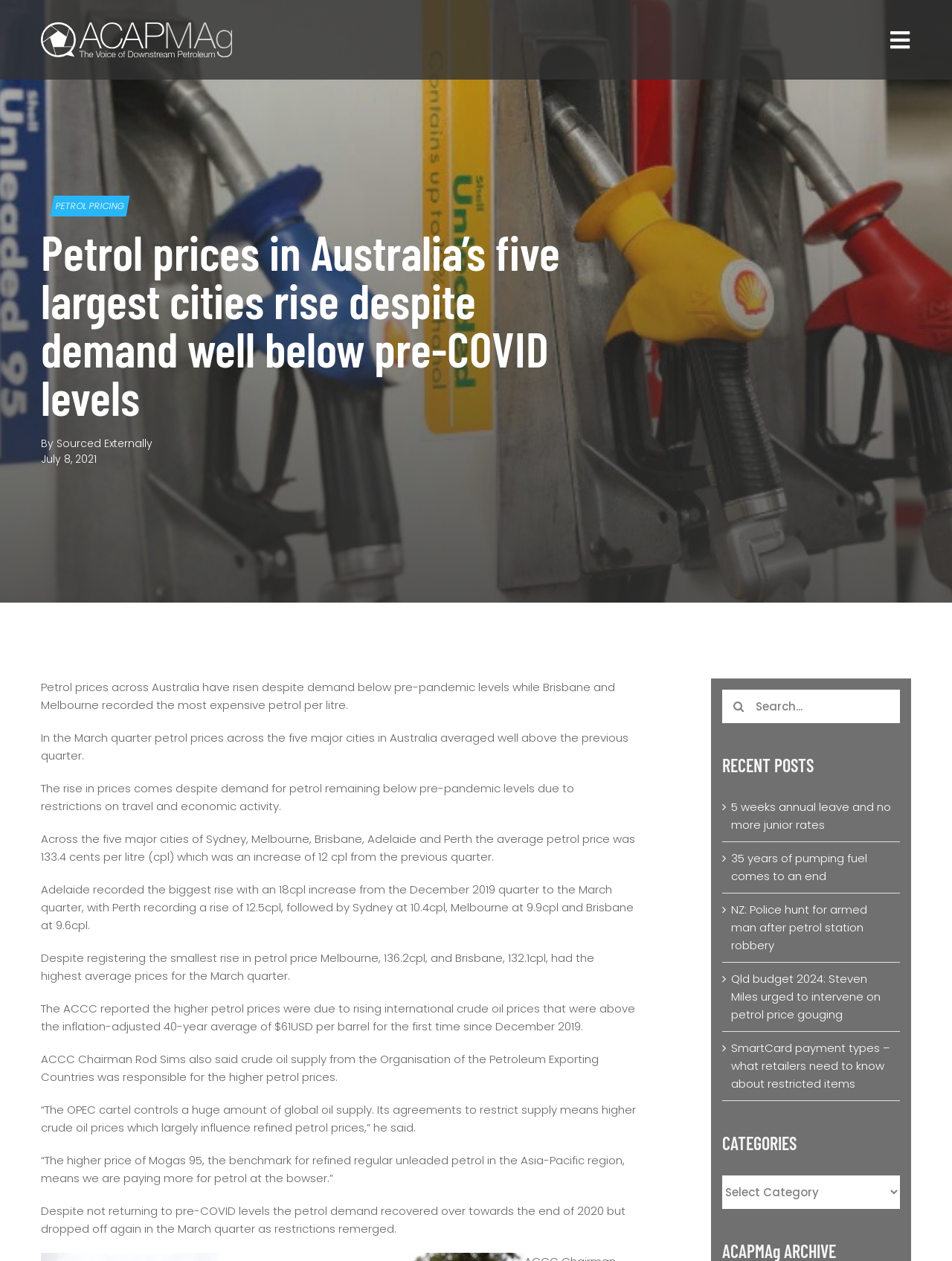Determine the main text heading of the webpage and provide its content.

Petrol prices in Australia’s five largest cities rise despite demand well below pre-COVID levels